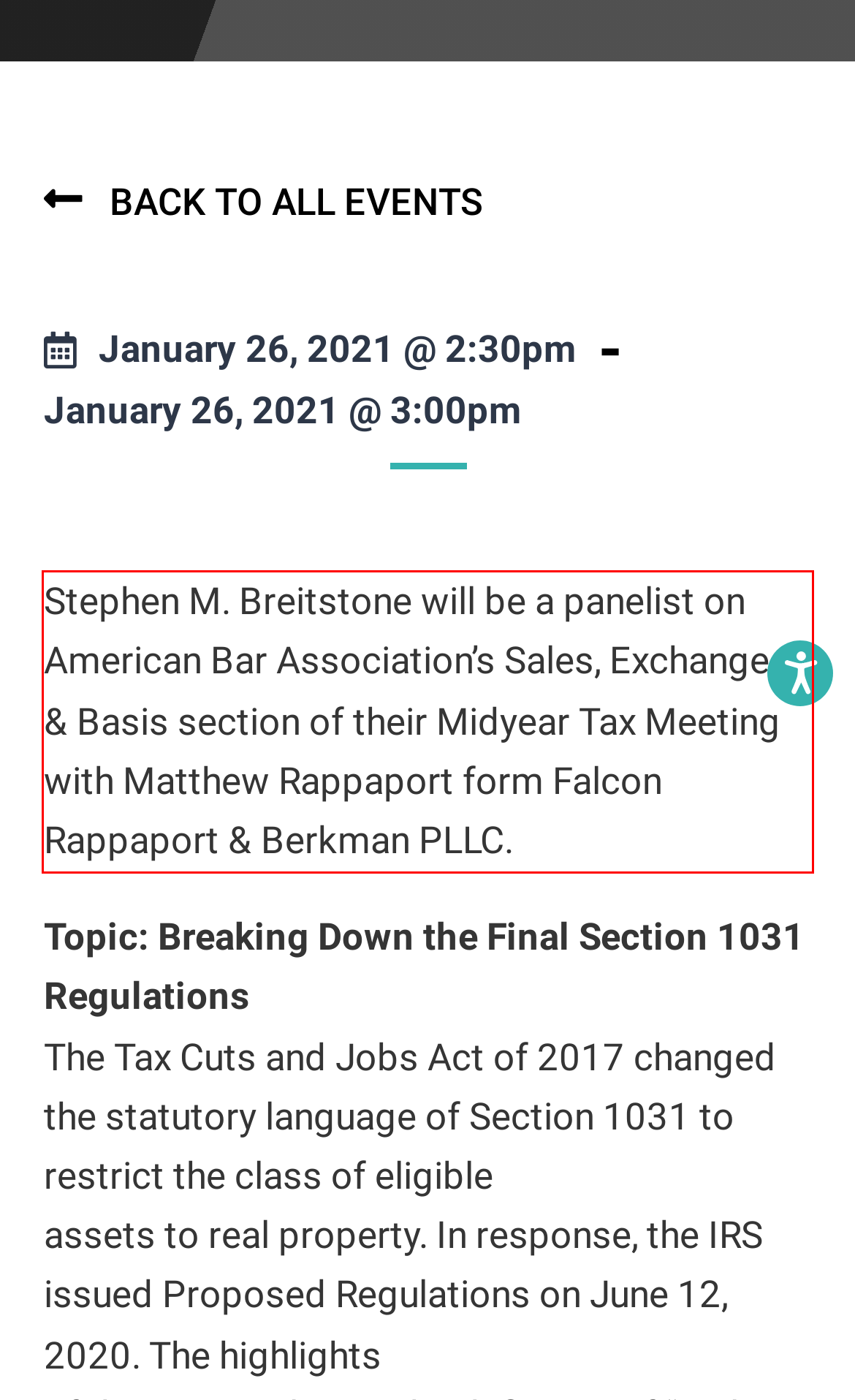From the given screenshot of a webpage, identify the red bounding box and extract the text content within it.

Stephen M. Breitstone will be a panelist on American Bar Association’s Sales, Exchanges & Basis section of their Midyear Tax Meeting with Matthew Rappaport form Falcon Rappaport & Berkman PLLC.